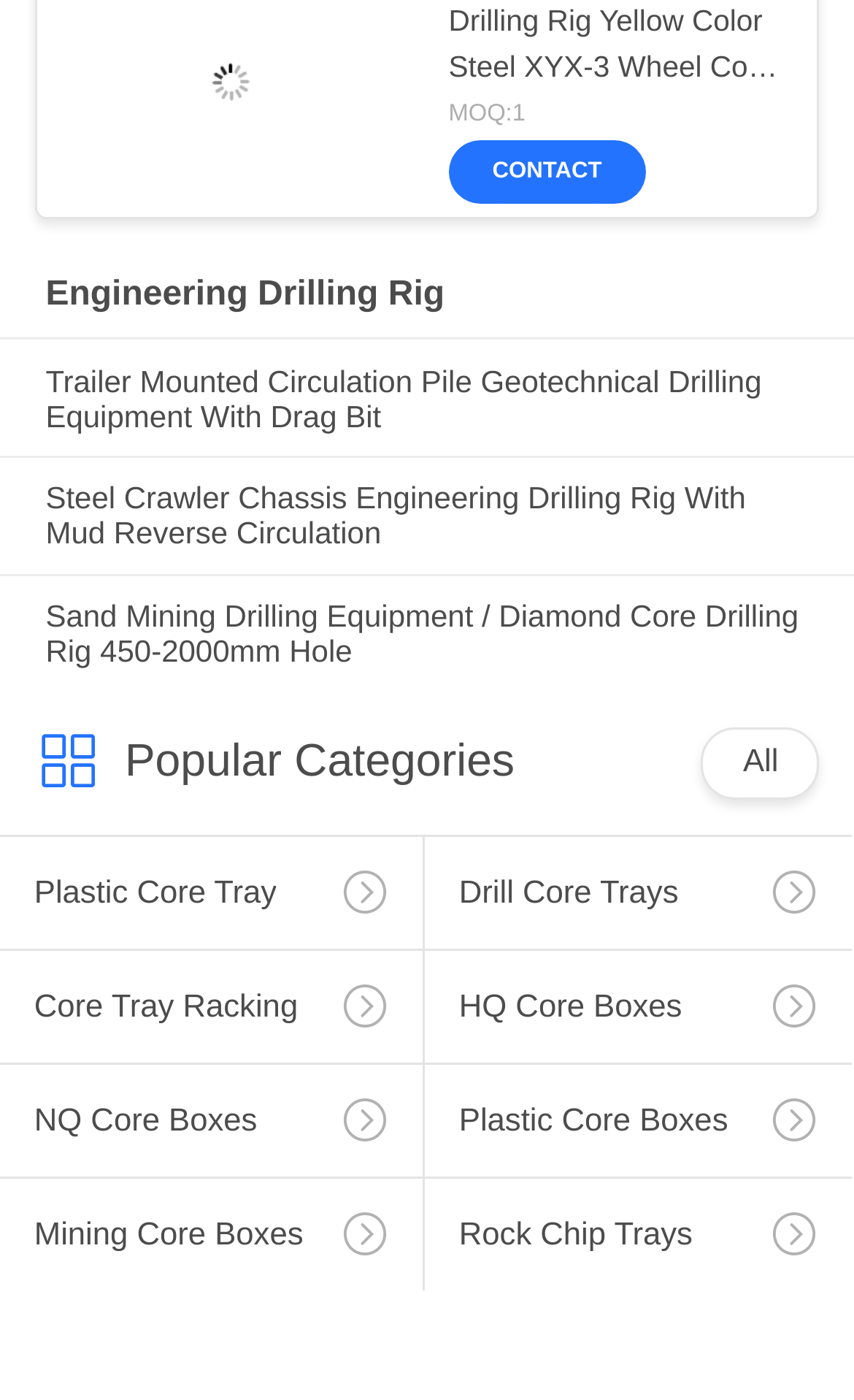Please find the bounding box coordinates of the element that must be clicked to perform the given instruction: "Explore Plastic Core Tray products". The coordinates should be four float numbers from 0 to 1, i.e., [left, top, right, bottom].

[0.0, 0.597, 0.495, 0.713]